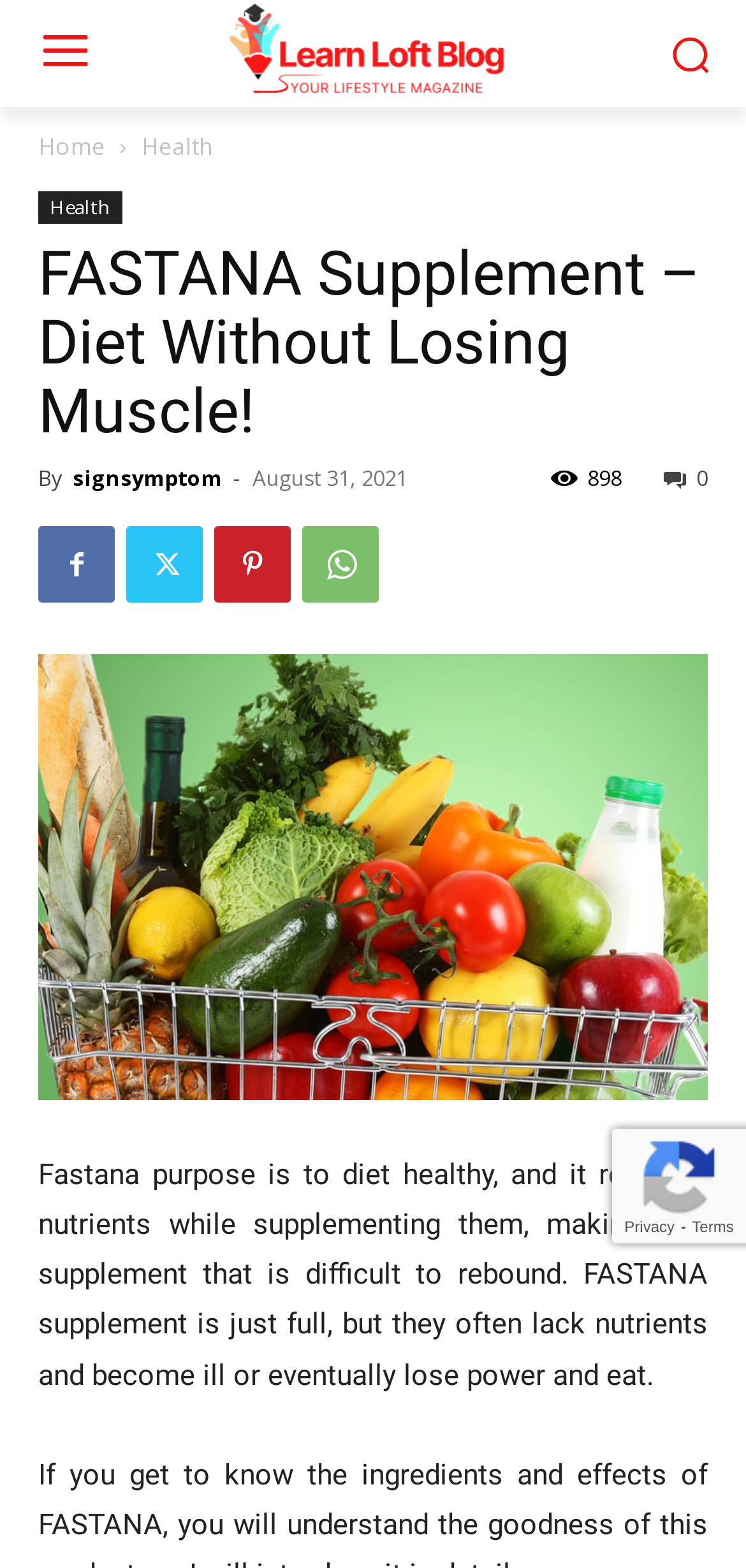Please answer the following question using a single word or phrase: 
How many social media links are there?

4